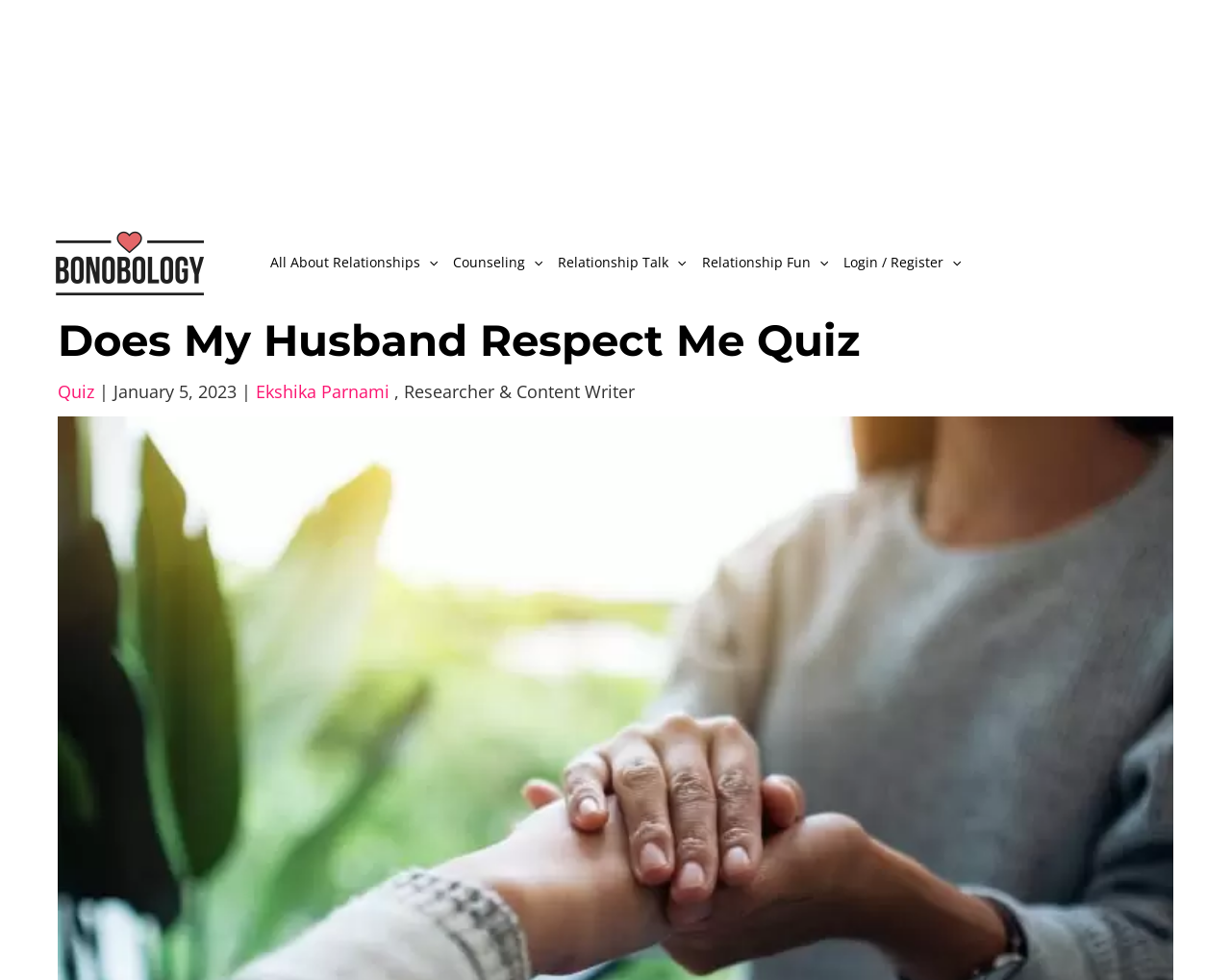Determine the coordinates of the bounding box for the clickable area needed to execute this instruction: "Learn more about the author Ekshika Parnami".

[0.208, 0.387, 0.32, 0.411]